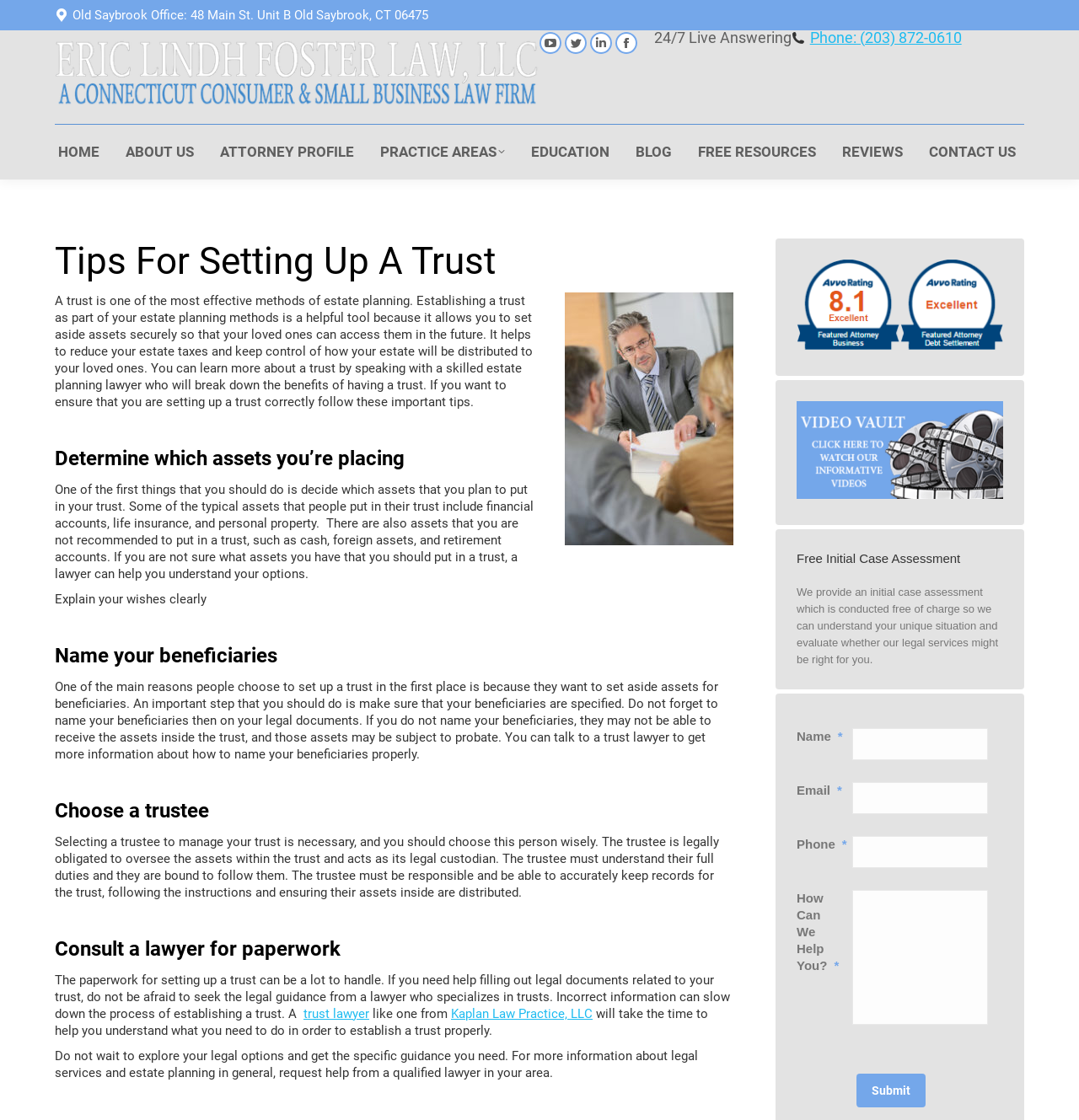Determine the bounding box coordinates of the clickable region to execute the instruction: "Click the 'HOME' link". The coordinates should be four float numbers between 0 and 1, denoted as [left, top, right, bottom].

[0.051, 0.125, 0.095, 0.146]